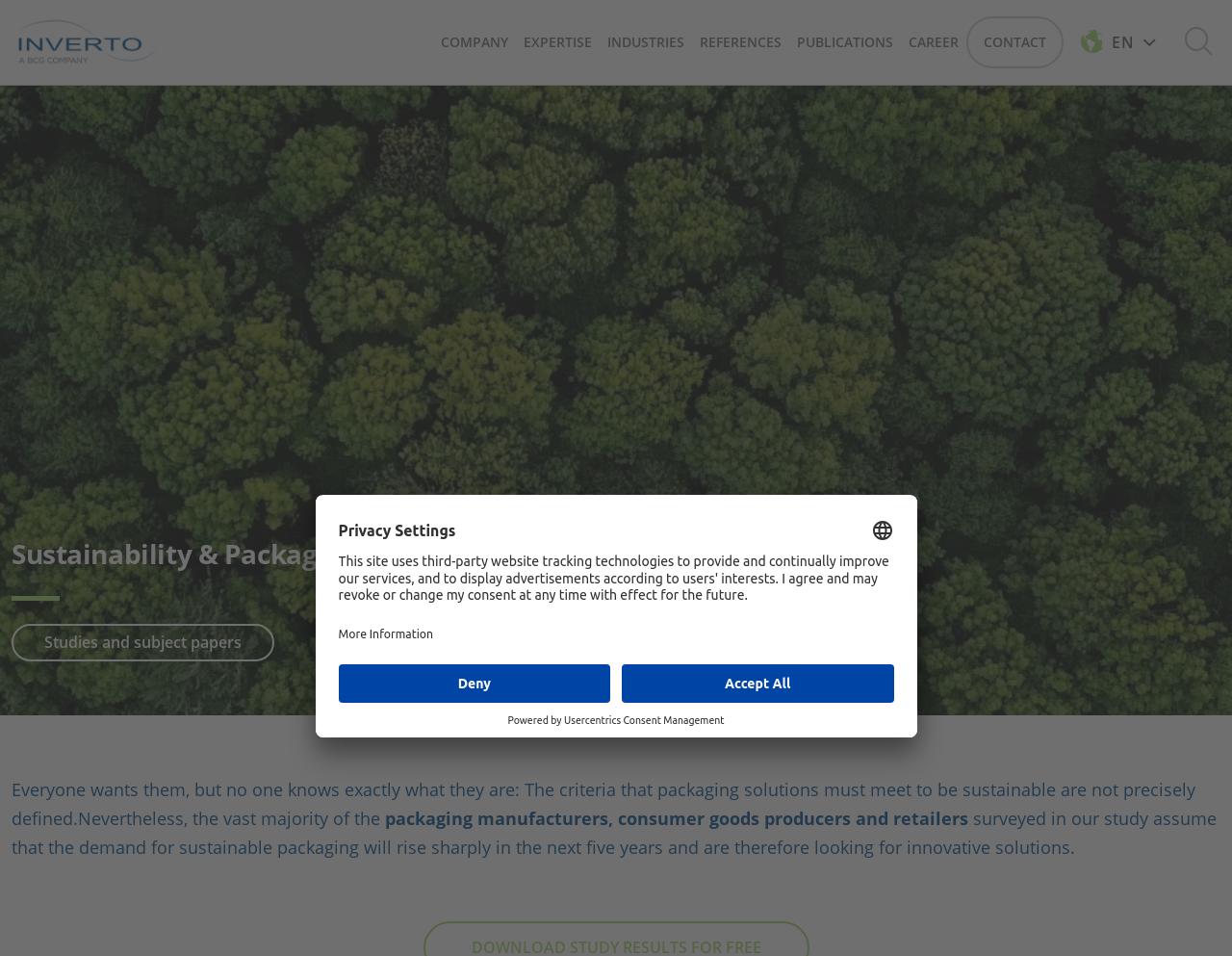Please specify the coordinates of the bounding box for the element that should be clicked to carry out this instruction: "Click the INVERTO GmbH logo". The coordinates must be four float numbers between 0 and 1, formatted as [left, top, right, bottom].

[0.014, 0.021, 0.133, 0.068]